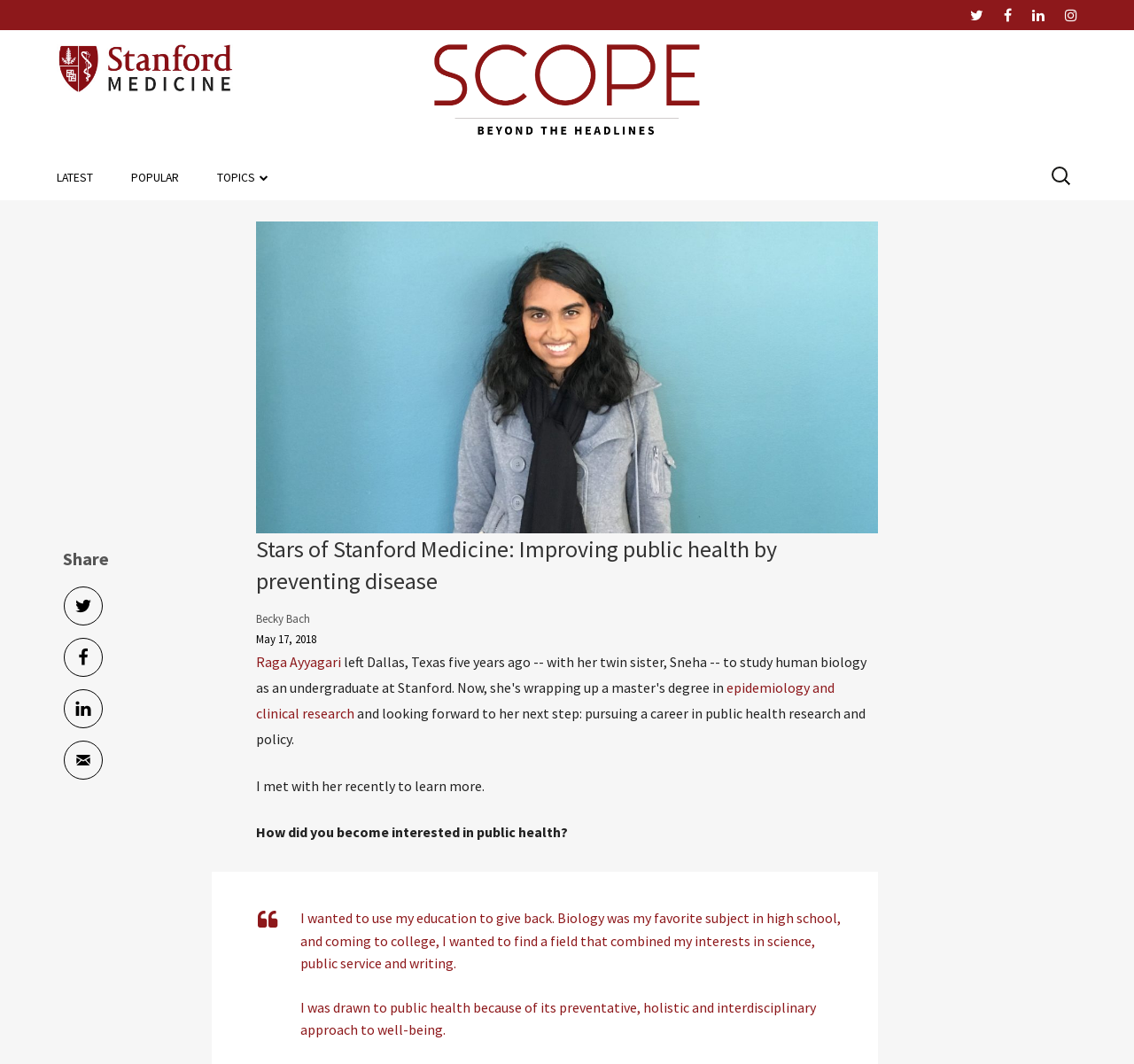Respond to the question below with a single word or phrase:
What is the name of the person profiled?

Raga Ayyagari